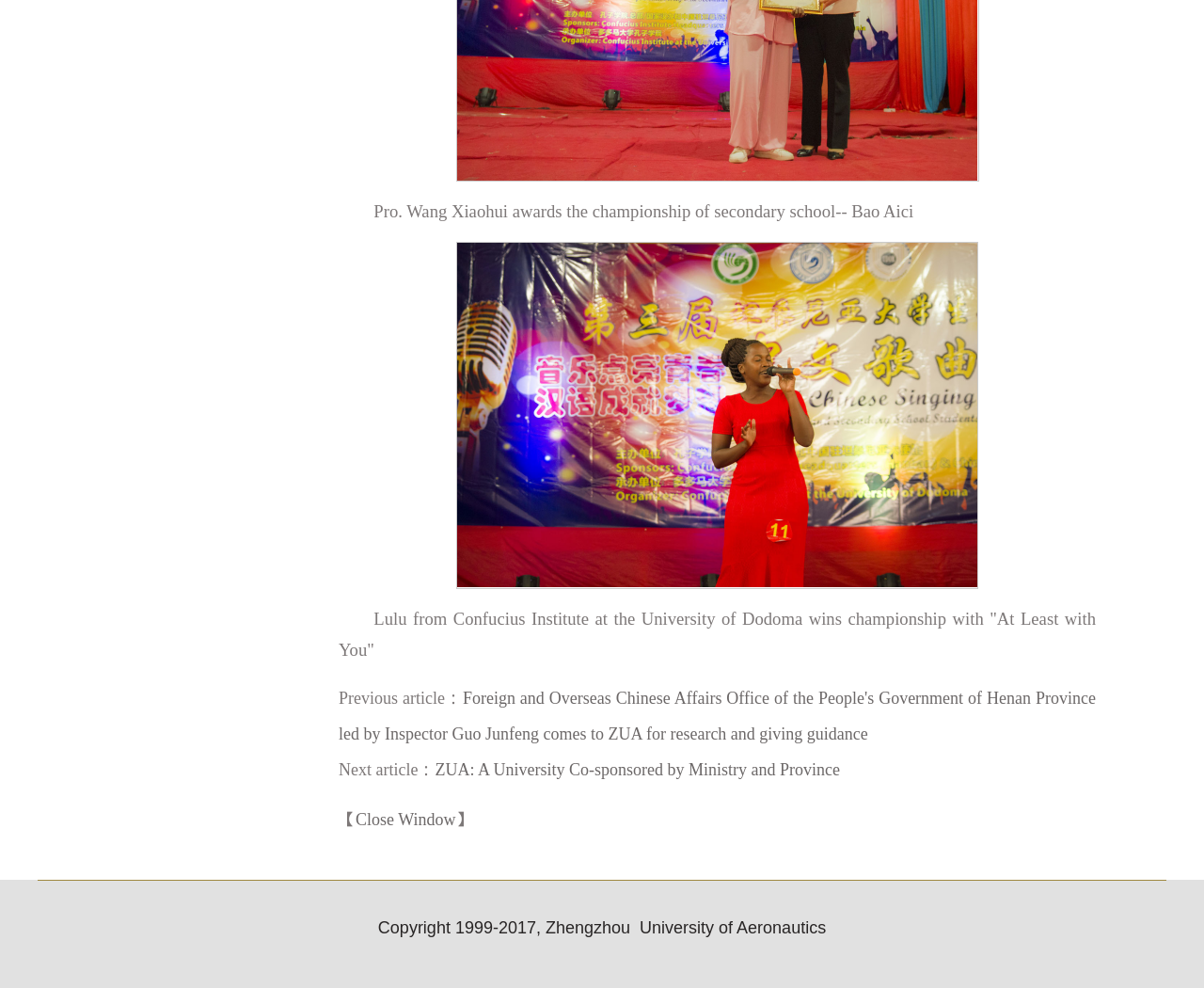Who awarded the championship? Look at the image and give a one-word or short phrase answer.

Pro. Wang Xiaohui